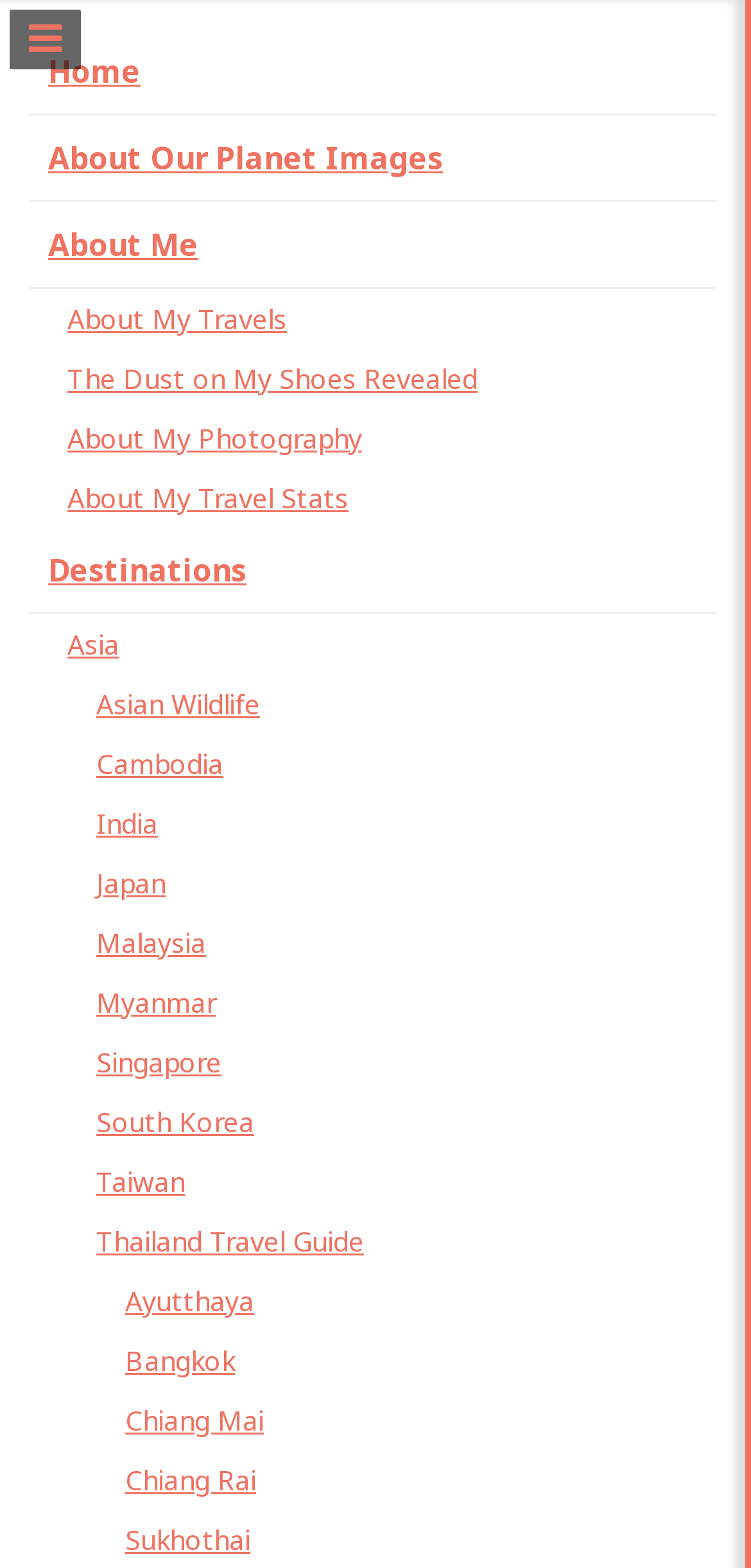Please give a short response to the question using one word or a phrase:
What is the icon on the top left corner of the webpage?

uf0c9